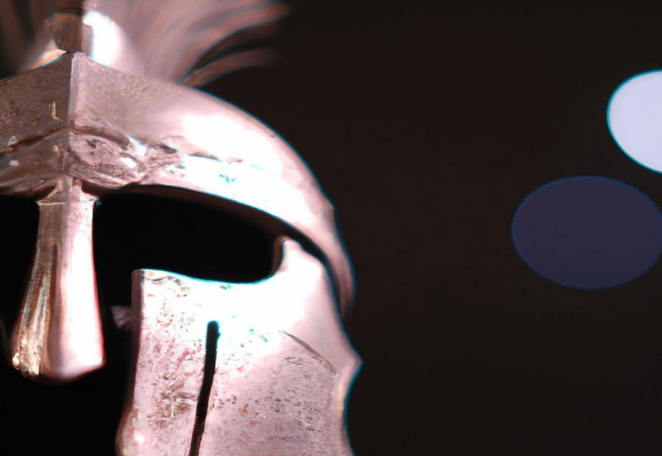What is the background of the image?
Answer the question in as much detail as possible.

The caption describes the background of the image as 'hauntingly blurred', which implies that the background is not in focus and appears blurry.